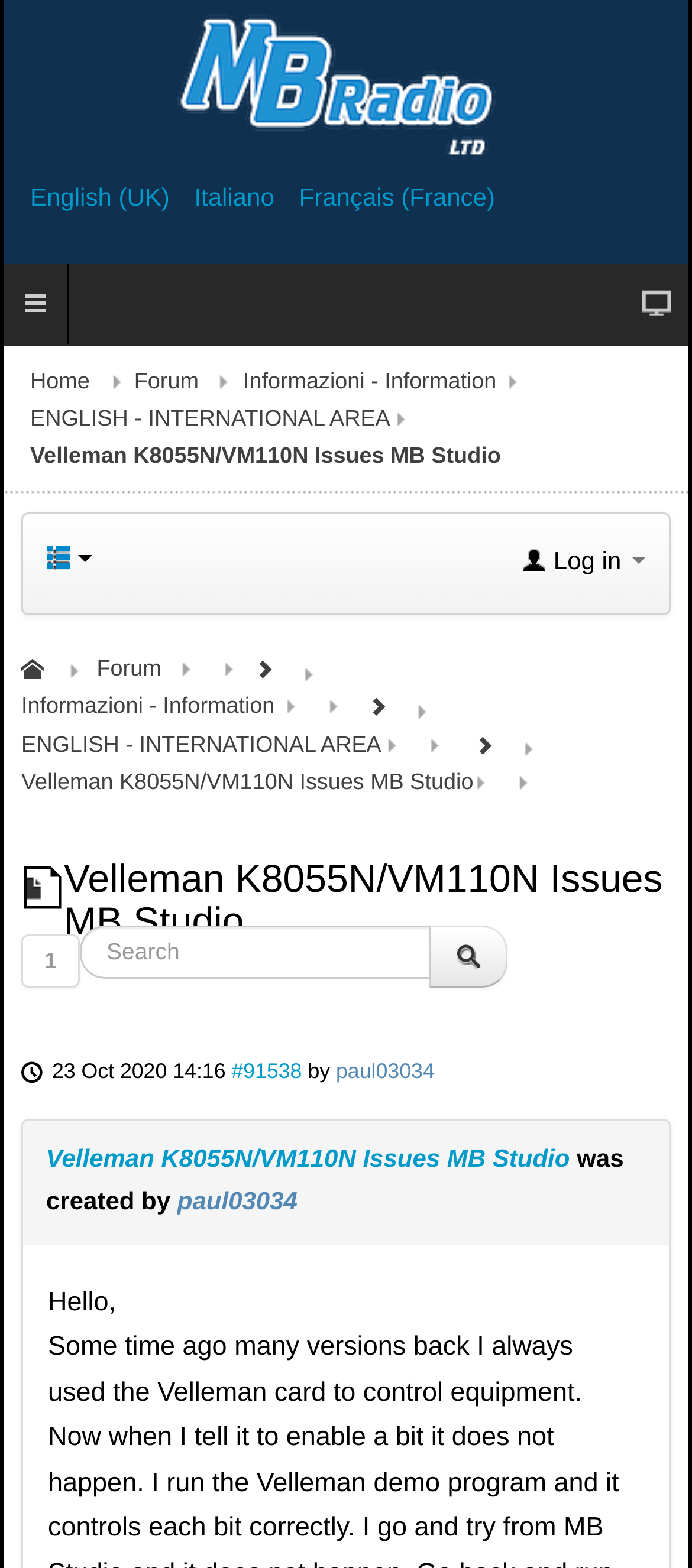Please identify the bounding box coordinates of the element on the webpage that should be clicked to follow this instruction: "Check the comments on Hair Type". The bounding box coordinates should be given as four float numbers between 0 and 1, formatted as [left, top, right, bottom].

None